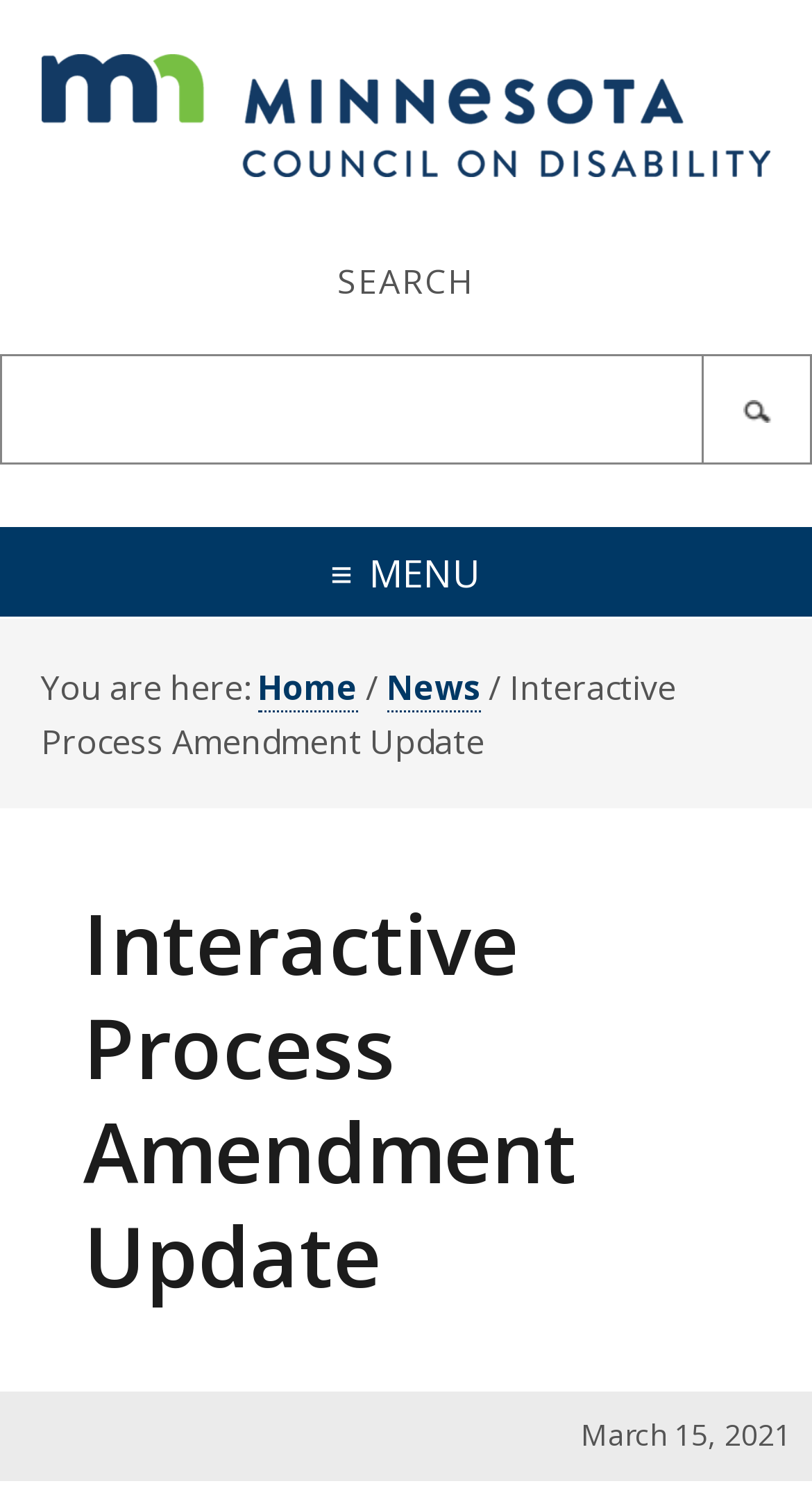Locate and provide the bounding box coordinates for the HTML element that matches this description: "parent_node: Search site name="s"".

[0.0, 0.237, 1.0, 0.311]